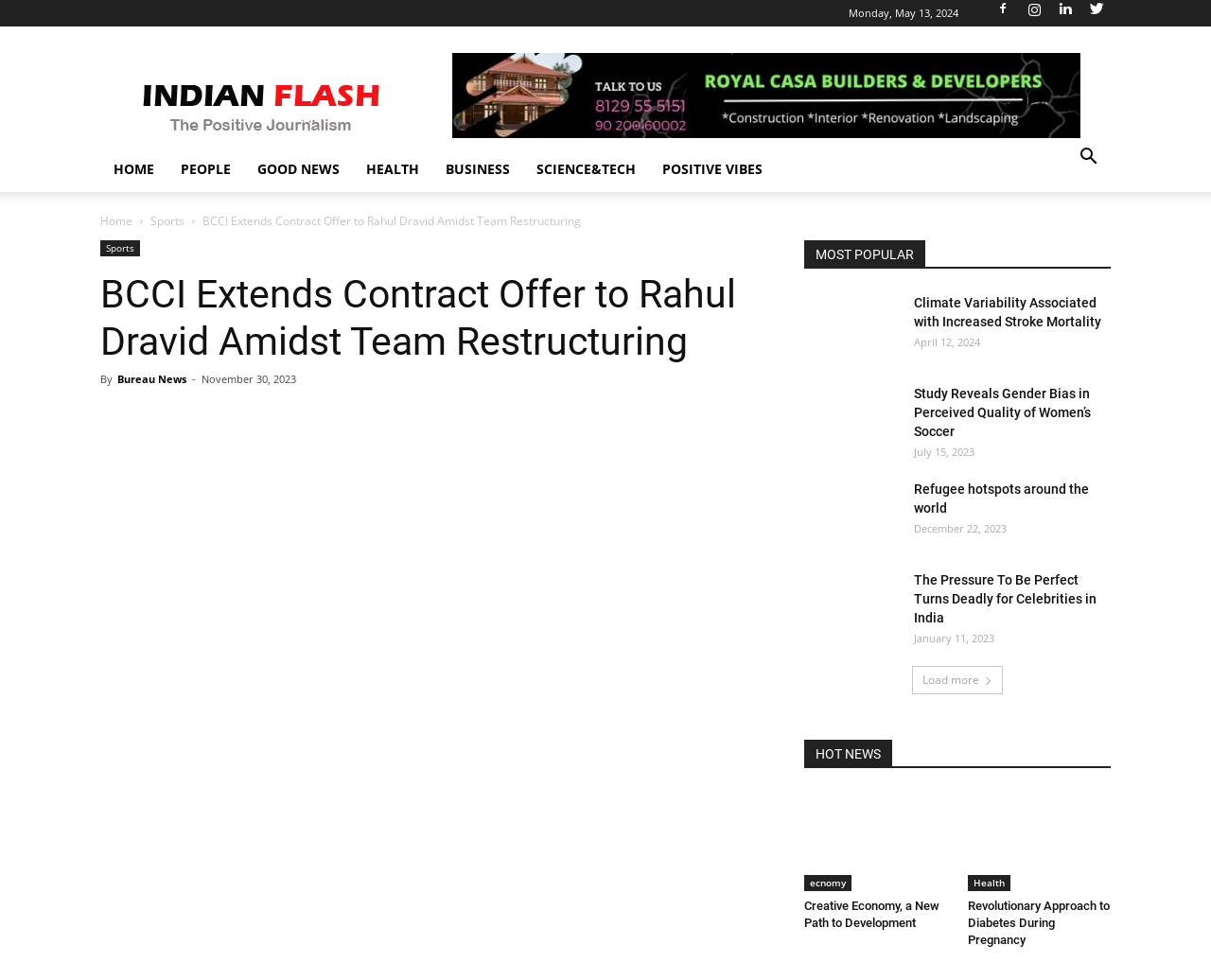Give a one-word or one-phrase response to the question: 
What are the categories listed at the top of the webpage?

HOME, PEOPLE, GOOD NEWS, HEALTH, BUSINESS, SCIENCE&TECH, POSITIVE VIBES